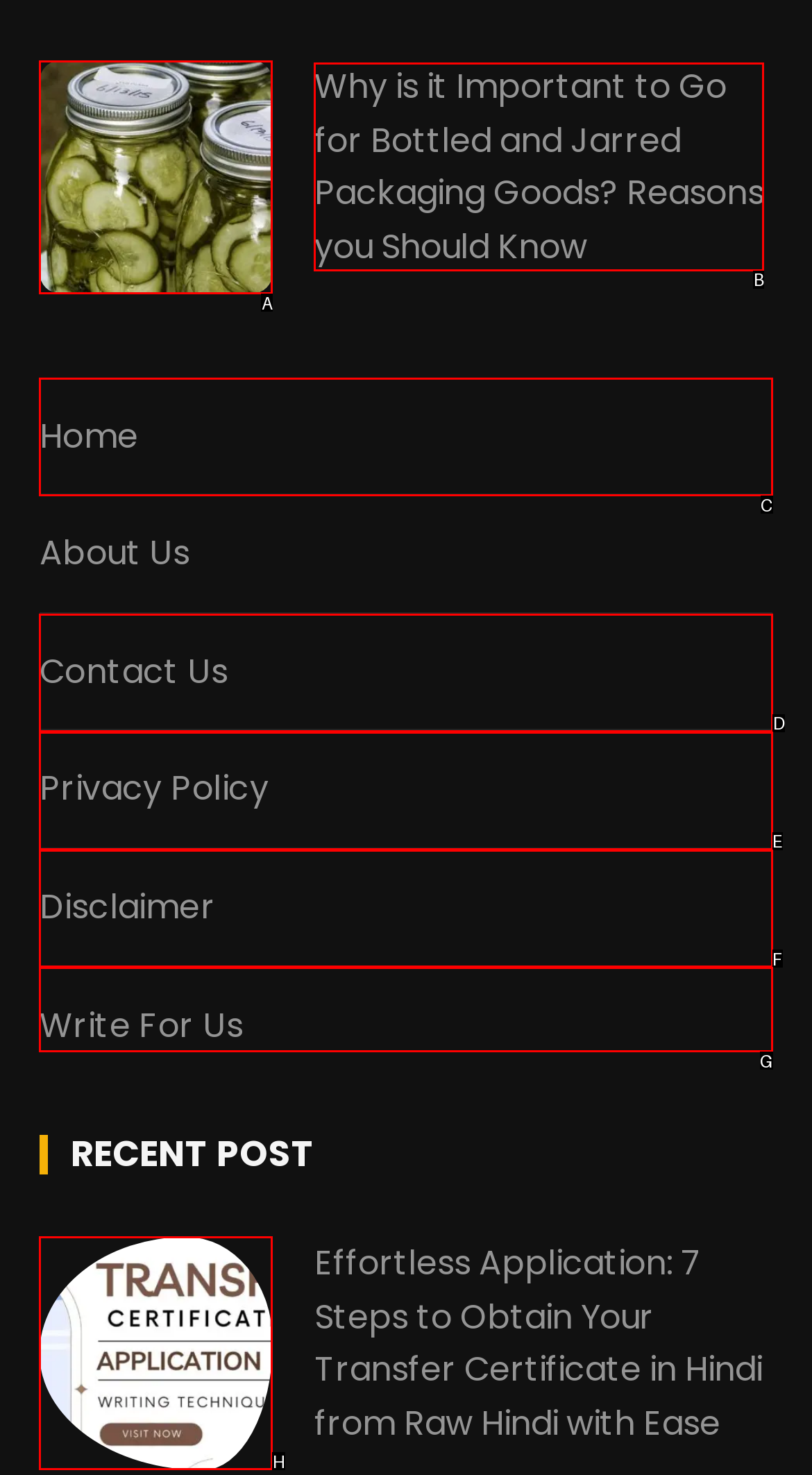Find the option you need to click to complete the following instruction: contact us
Answer with the corresponding letter from the choices given directly.

D